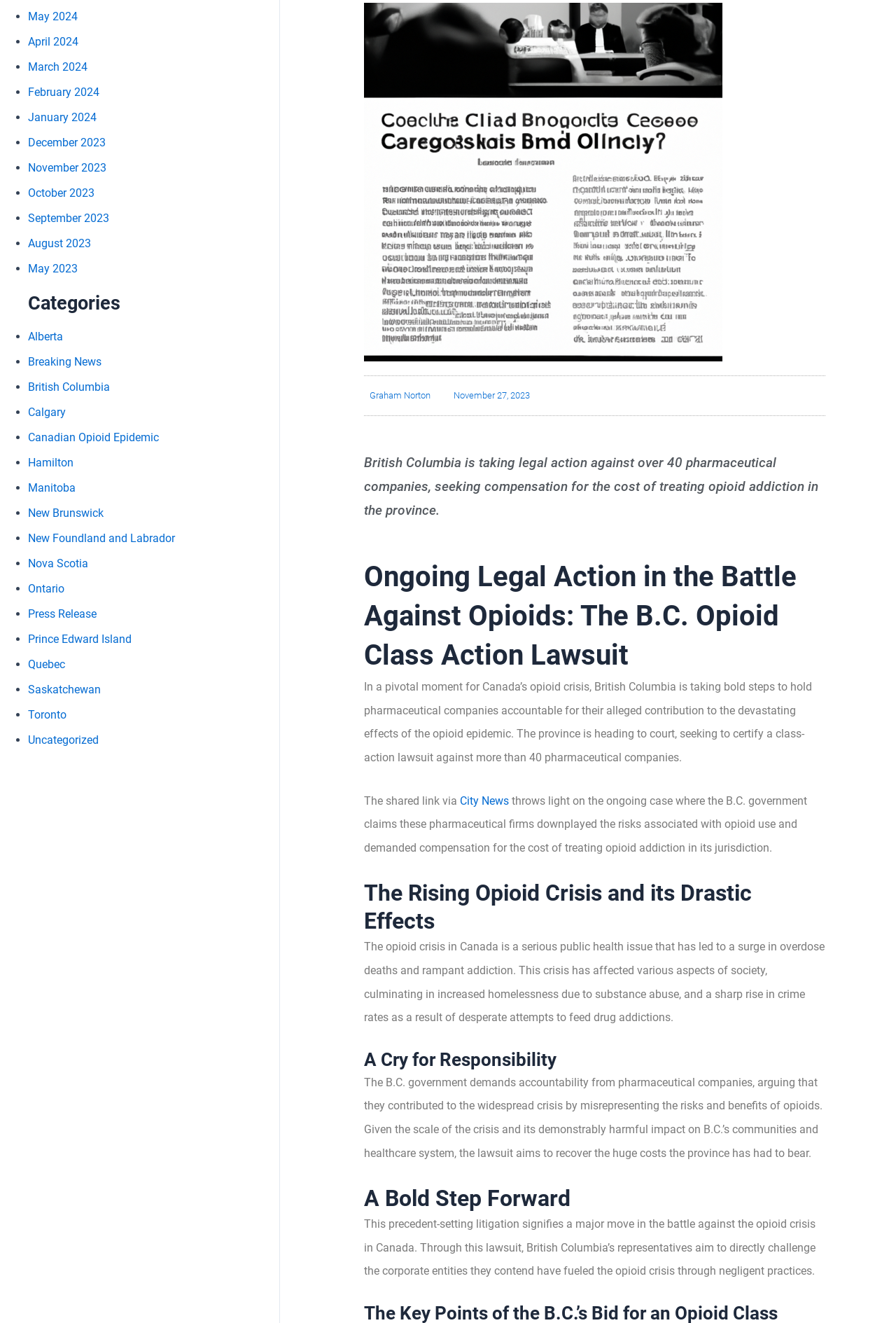Find the bounding box of the web element that fits this description: "Hamilton".

[0.031, 0.345, 0.082, 0.355]